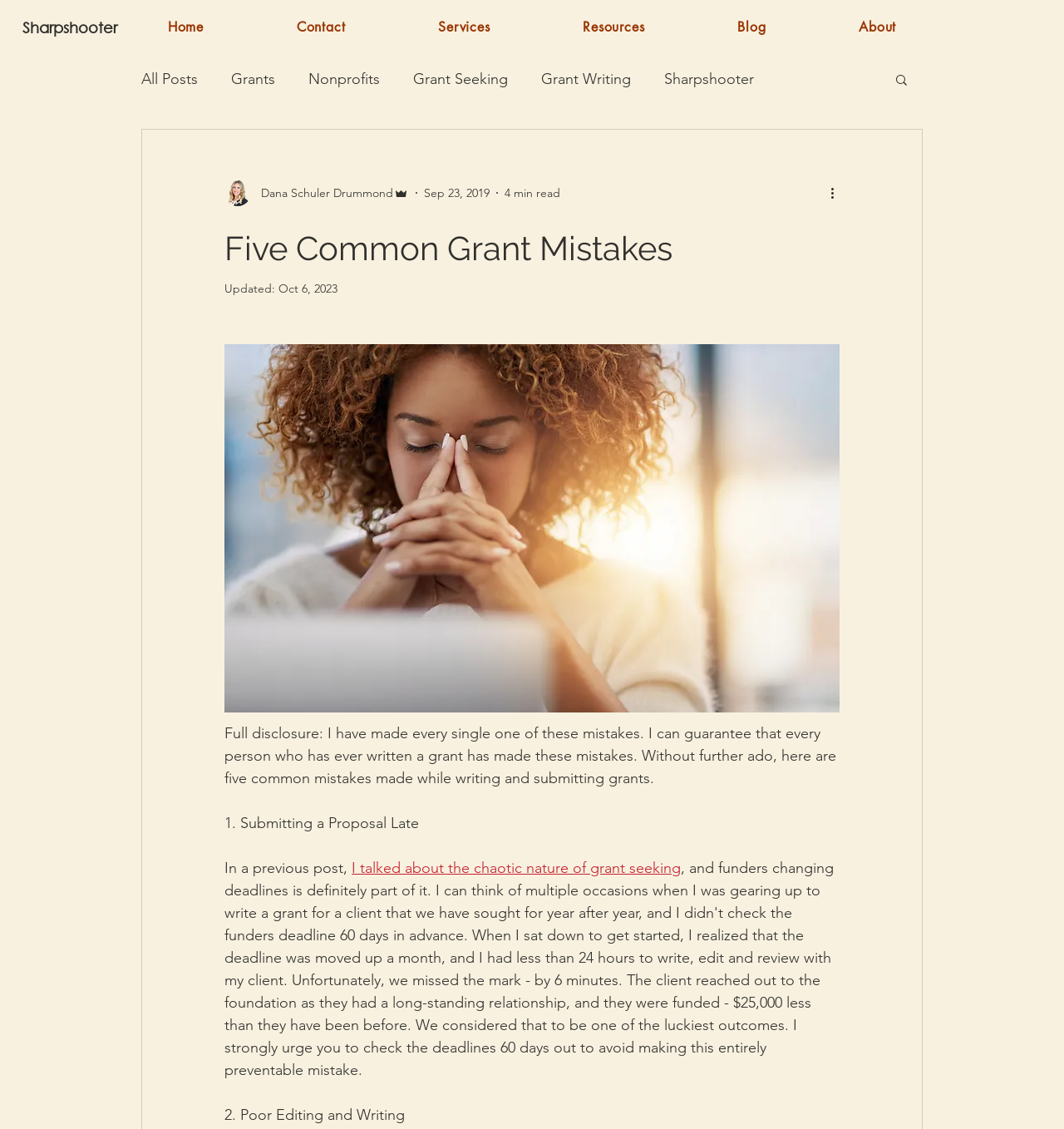How long does it take to read the blog post?
Look at the image and respond with a one-word or short phrase answer.

4 min